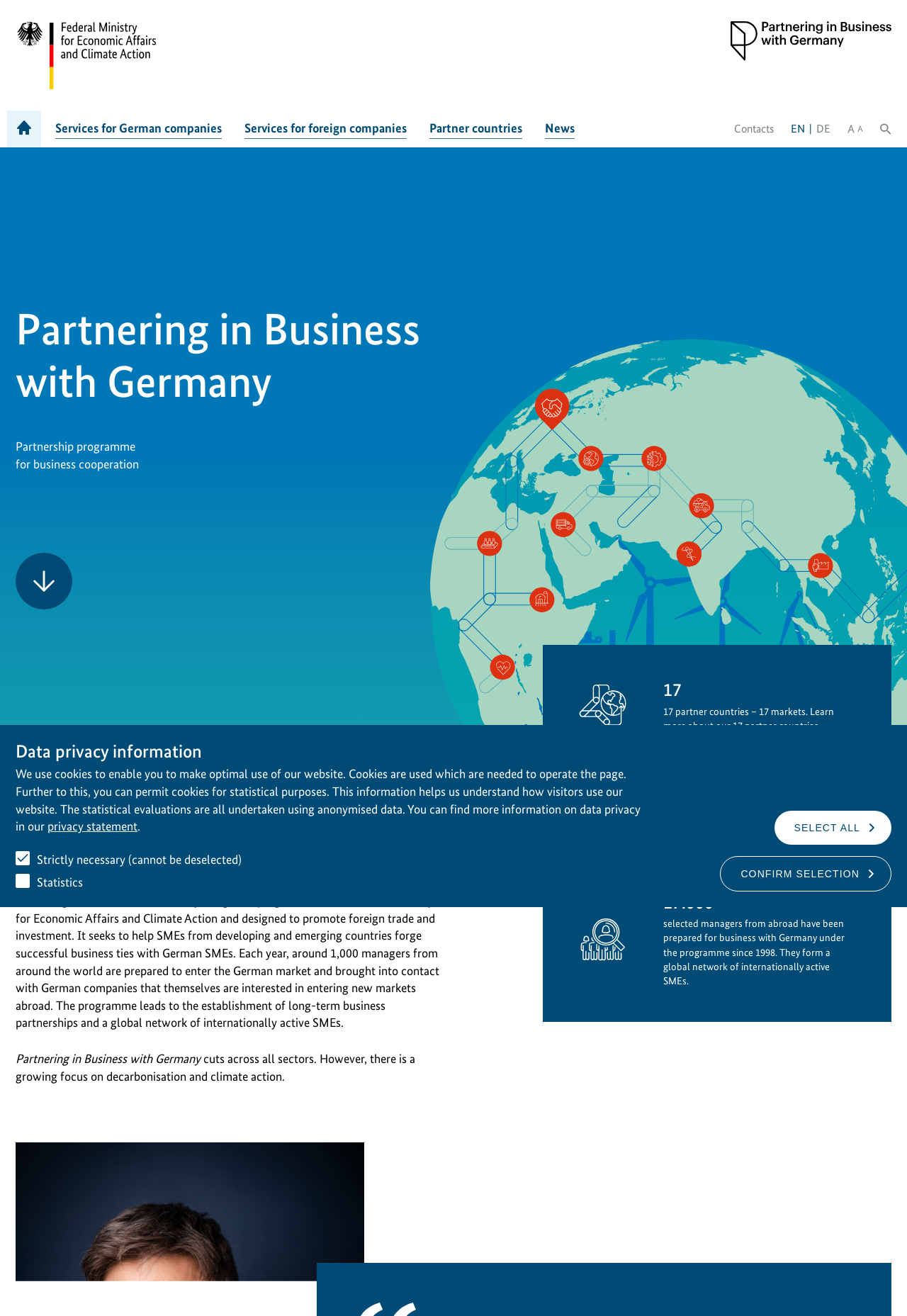Identify the bounding box coordinates for the UI element that matches this description: "+32 14/65 56 12".

None